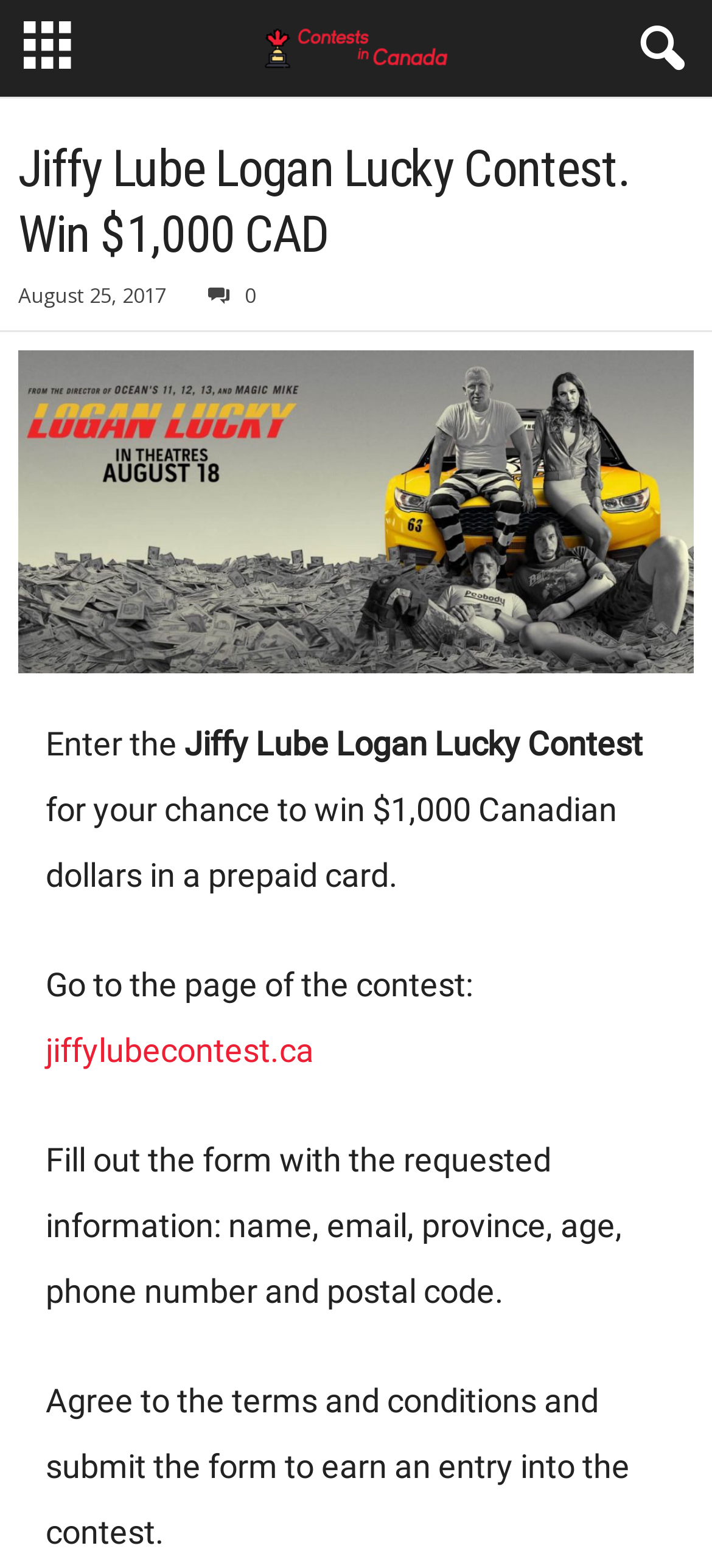What information is required to fill out the contest form?
Please provide a single word or phrase based on the screenshot.

Name, email, province, age, phone number, and postal code